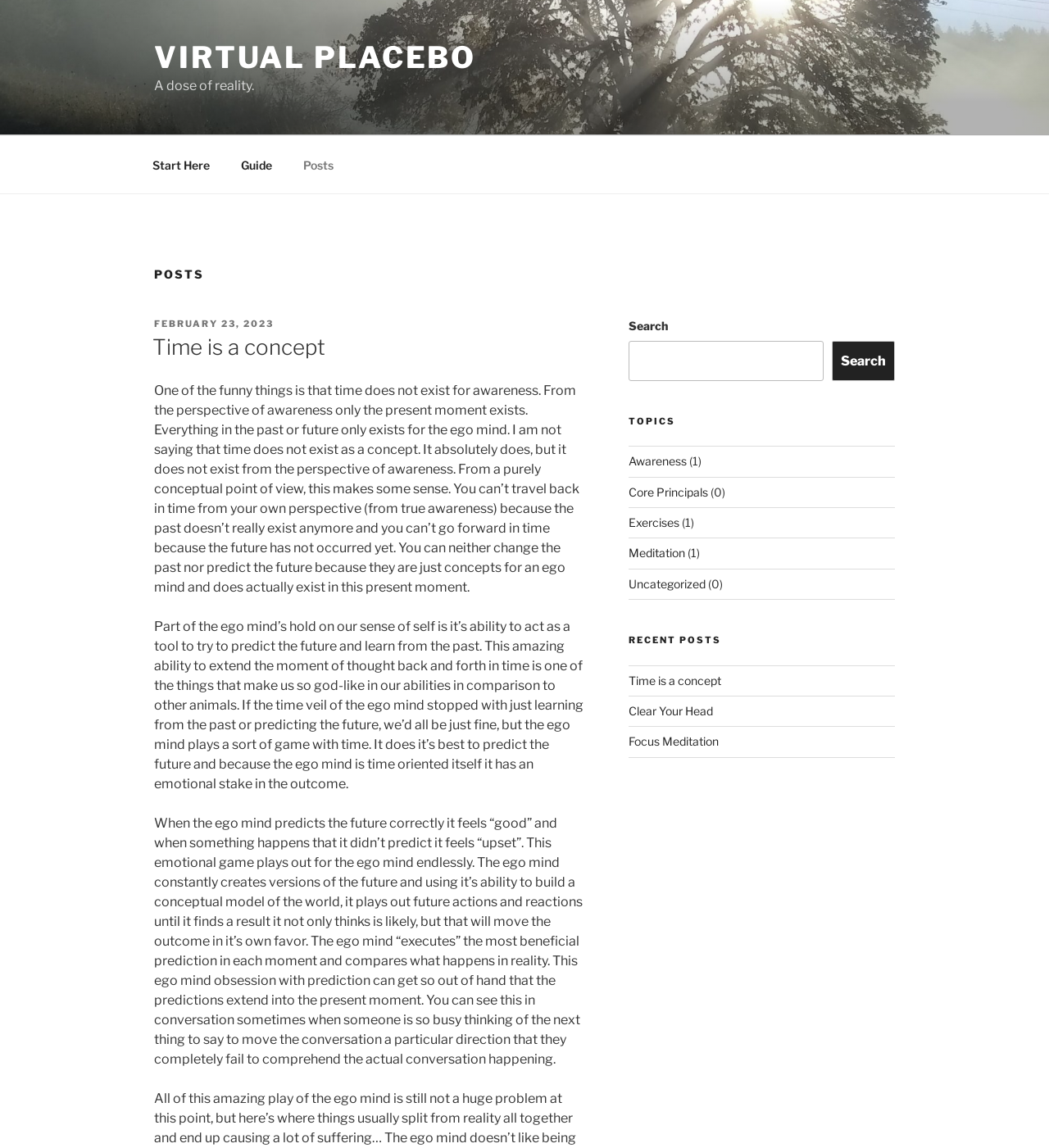What is the topic of the first post?
Kindly answer the question with as much detail as you can.

I found the answer by examining the heading element with the text 'Time is a concept' and bounding box coordinates [0.147, 0.29, 0.556, 0.316]. This element is a child of the 'POSTS' heading and contains a link to the post, indicating that it is the topic of the first post.